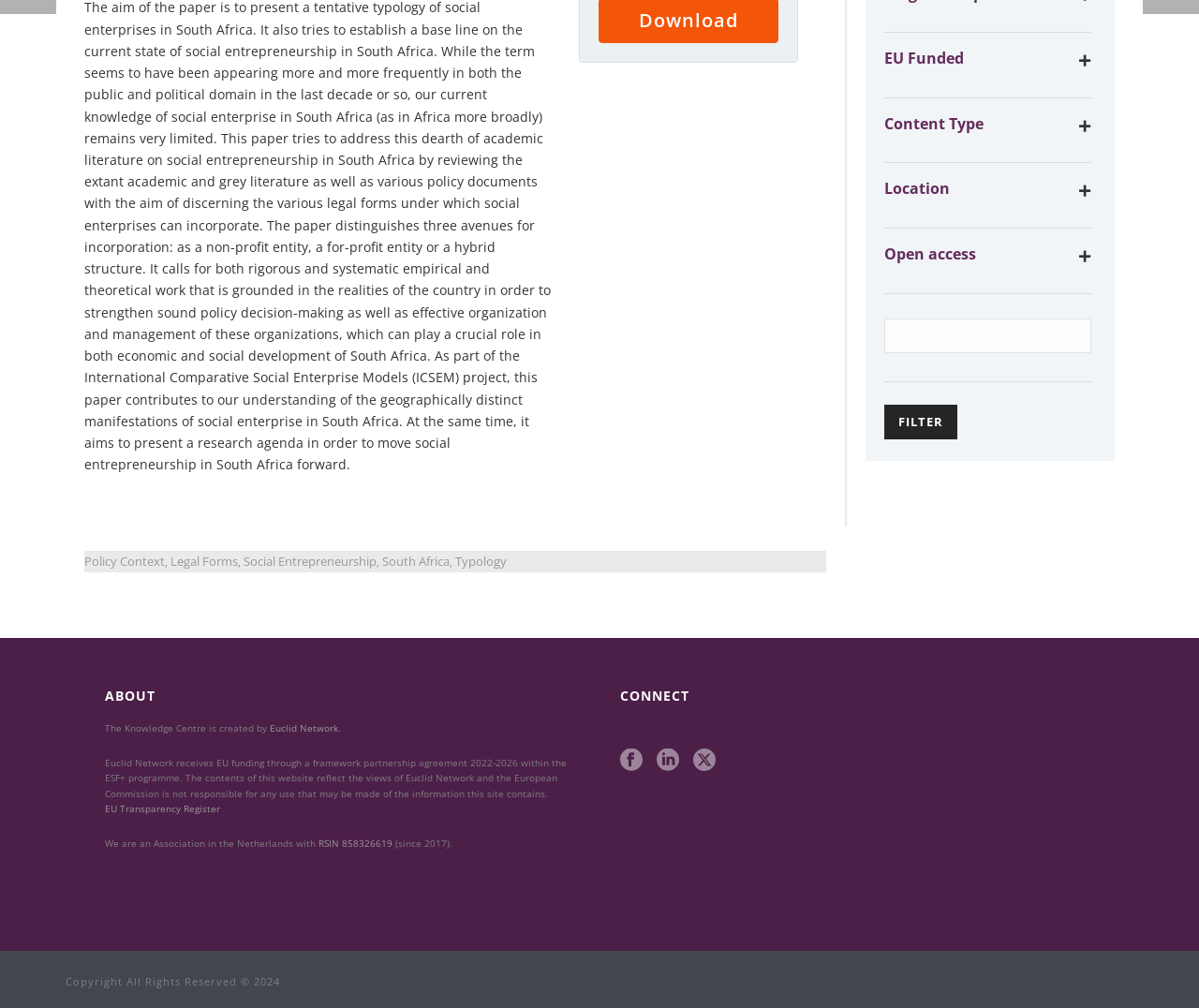Find the bounding box coordinates for the UI element whose description is: "South Africa". The coordinates should be four float numbers between 0 and 1, in the format [left, top, right, bottom].

[0.319, 0.551, 0.375, 0.563]